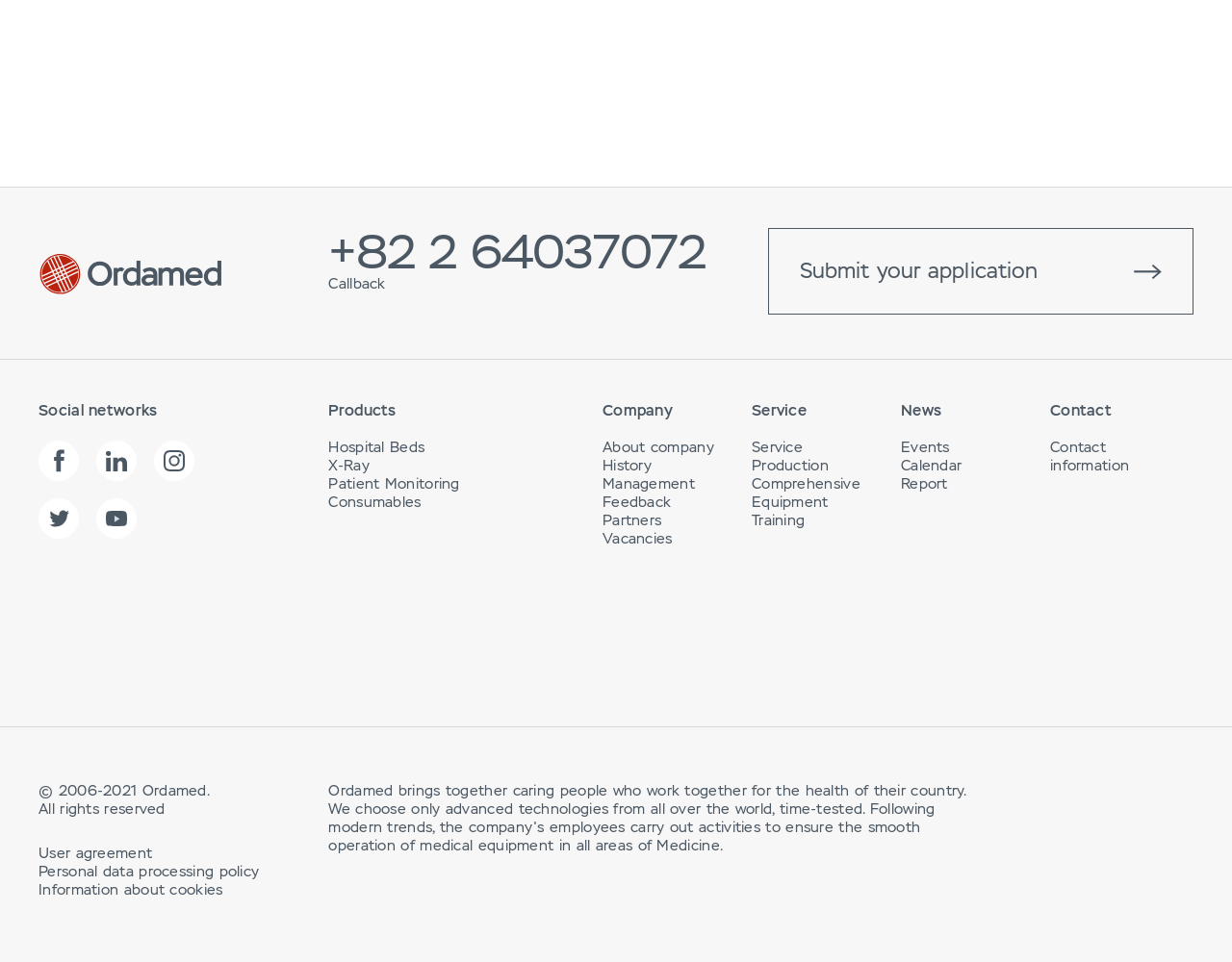Please use the details from the image to answer the following question comprehensively:
What is the phone number for callback?

I found the phone number for callback by looking at the link element with the text '+82 2 64037072' which is located at the top of the webpage, near the 'Submit your application' button.